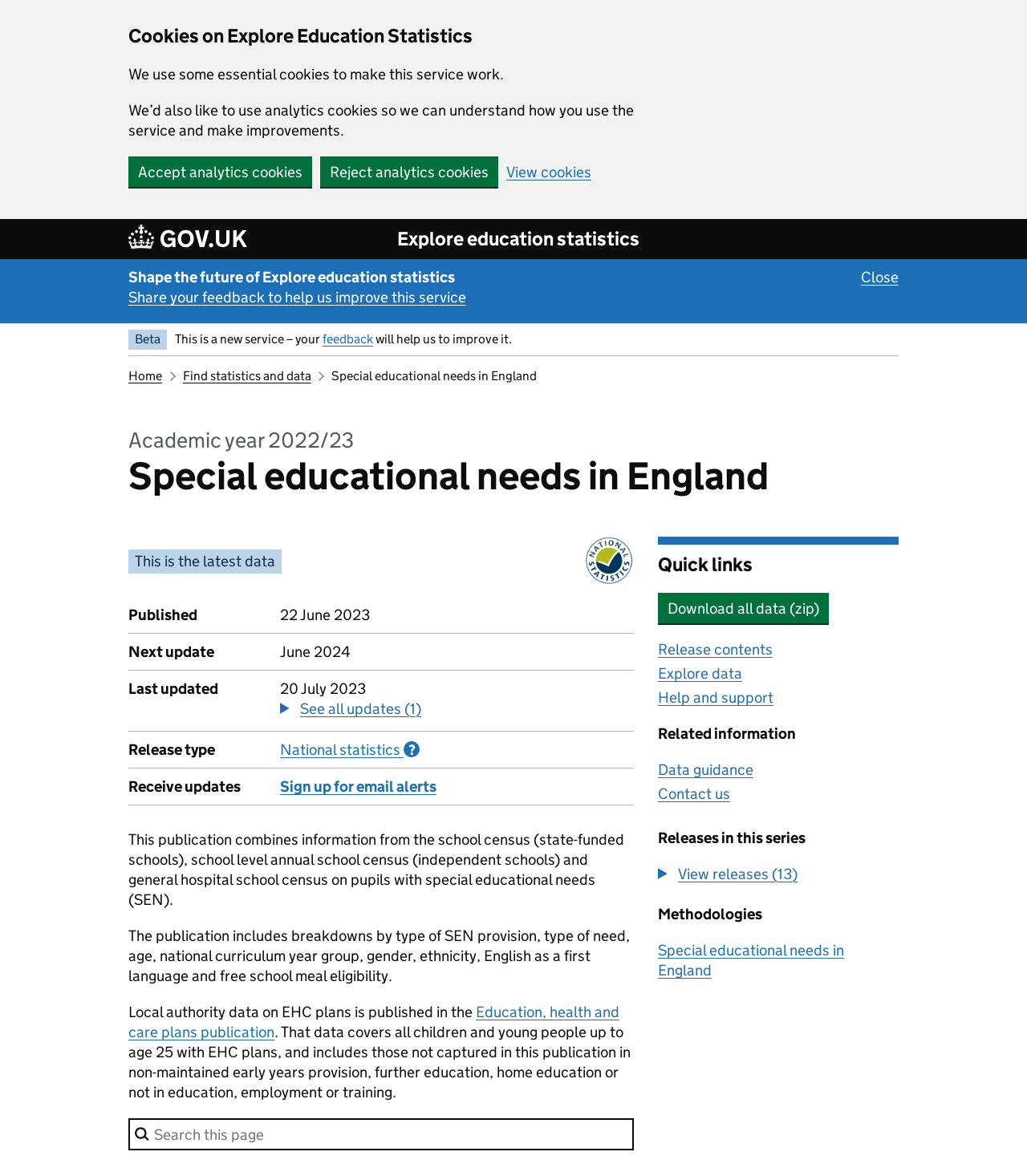Indicate the bounding box coordinates of the element that needs to be clicked to satisfy the following instruction: "Request a free inspection". The coordinates should be four float numbers between 0 and 1, i.e., [left, top, right, bottom].

None